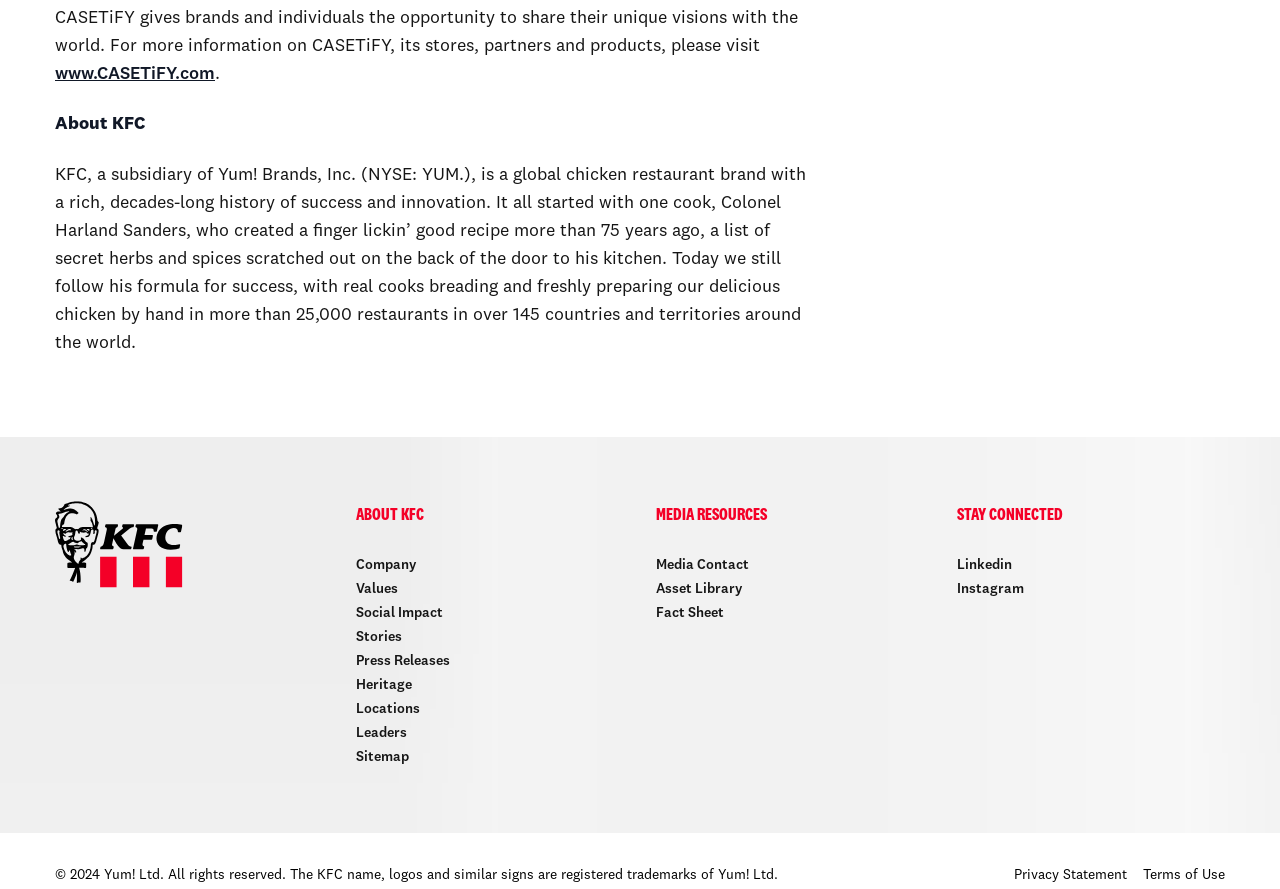Identify the bounding box coordinates of the region I need to click to complete this instruction: "Get in touch with KFC's media contact".

[0.512, 0.618, 0.585, 0.652]